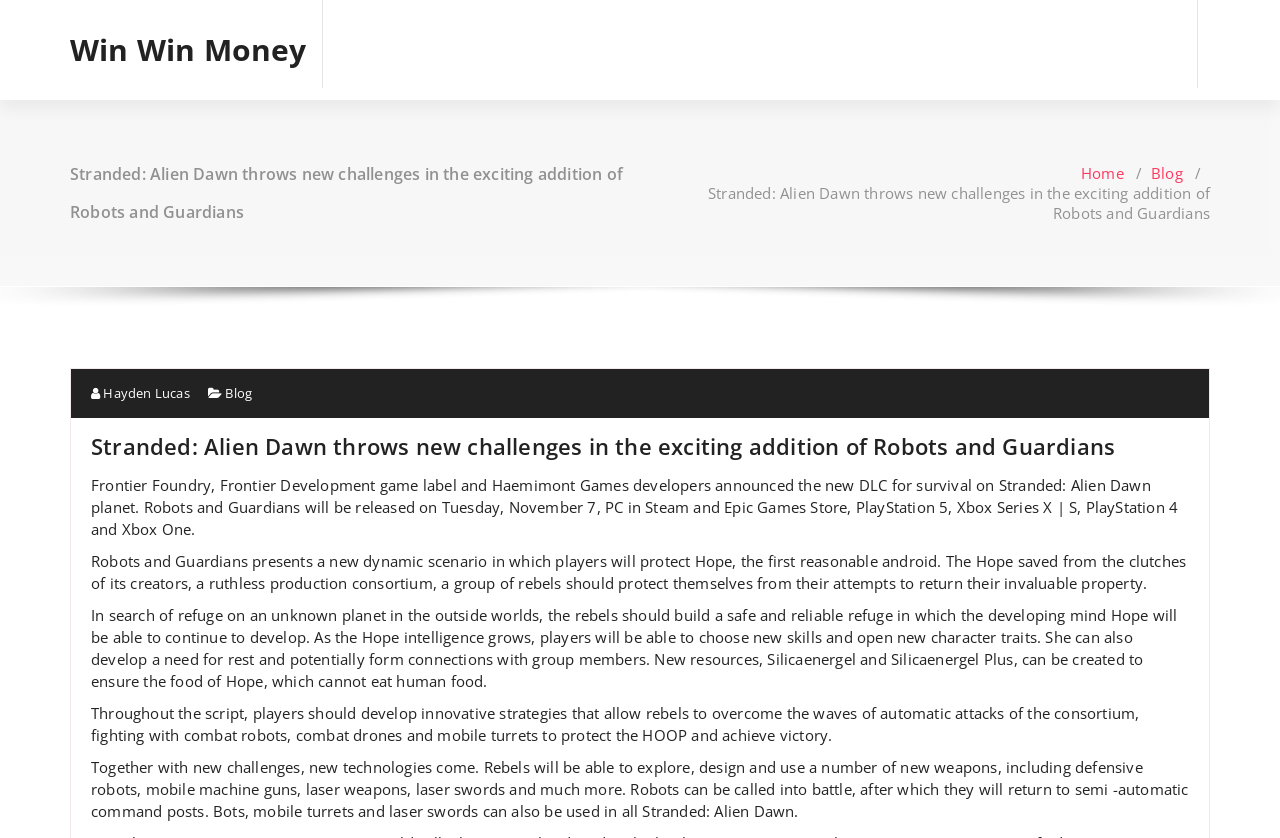Please use the details from the image to answer the following question comprehensively:
What can players use to protect Hope?

The types of weapons that players can use to protect Hope are mentioned in the static text 'Together with new challenges, new technologies come. Rebels will be able to explore, design and use a number of new weapons, including defensive robots, mobile machine guns, laser weapons, laser swords and much more.'